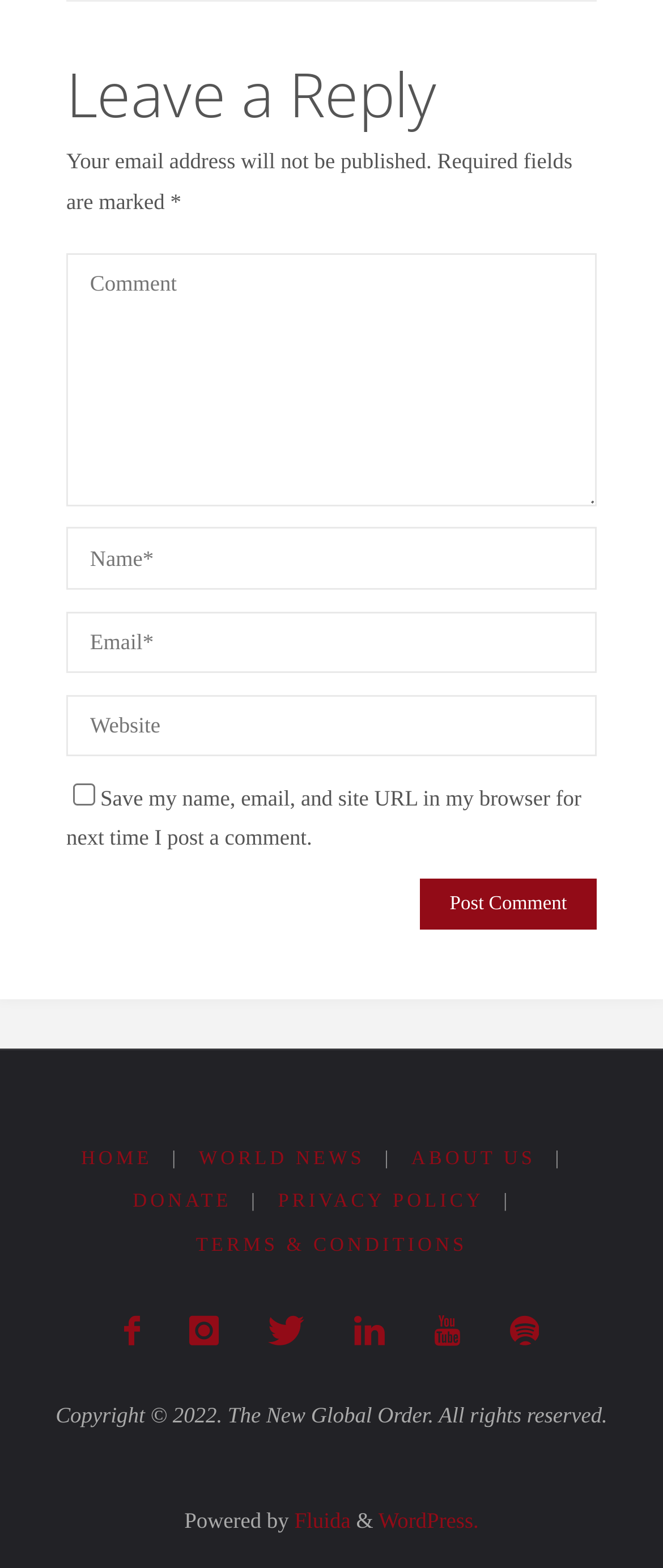Please find the bounding box coordinates of the element that needs to be clicked to perform the following instruction: "Post a comment". The bounding box coordinates should be four float numbers between 0 and 1, represented as [left, top, right, bottom].

[0.633, 0.561, 0.9, 0.592]